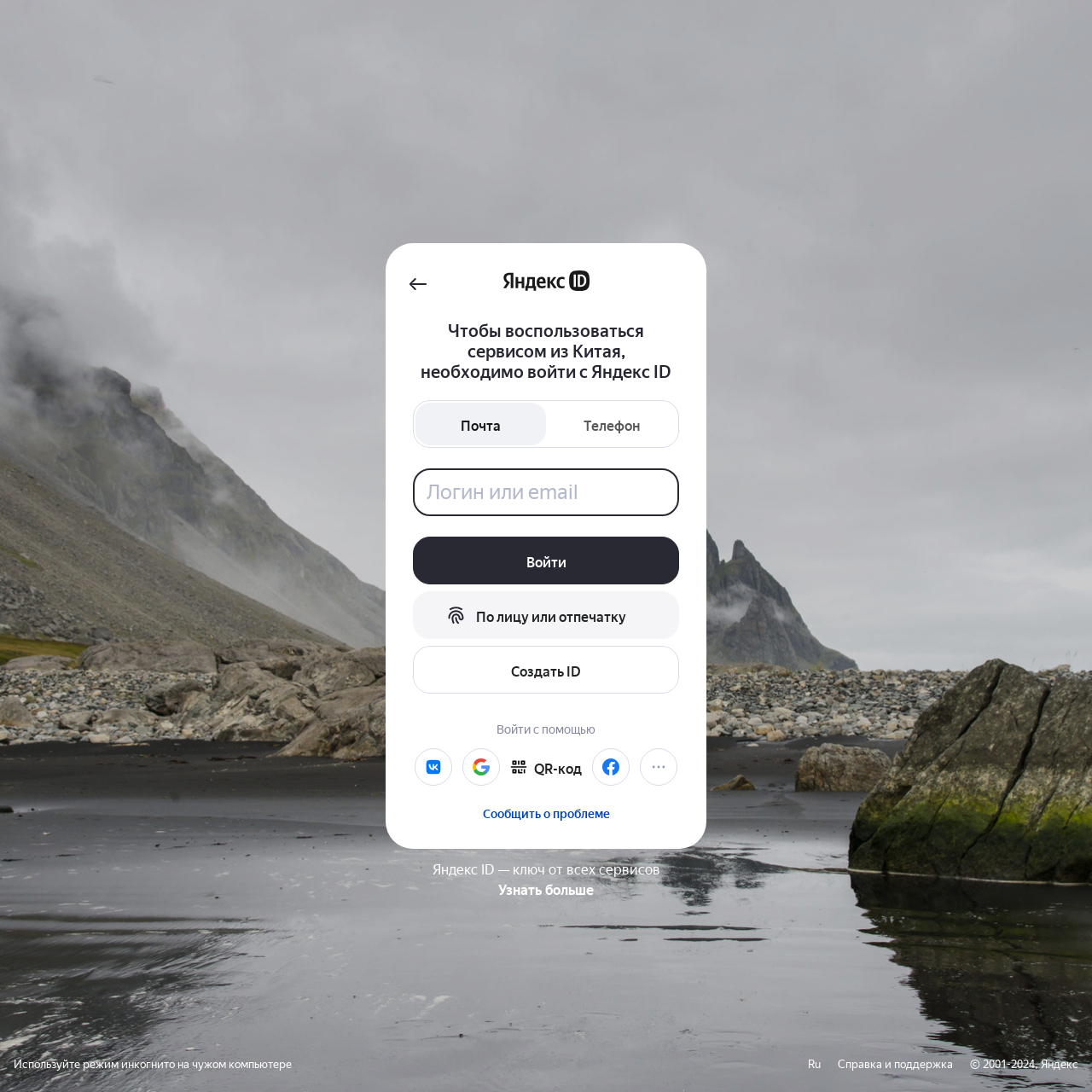Find and generate the main title of the webpage.

Чтобы воспользоваться сервисом из Китая, необходимо войти с Яндекс ID